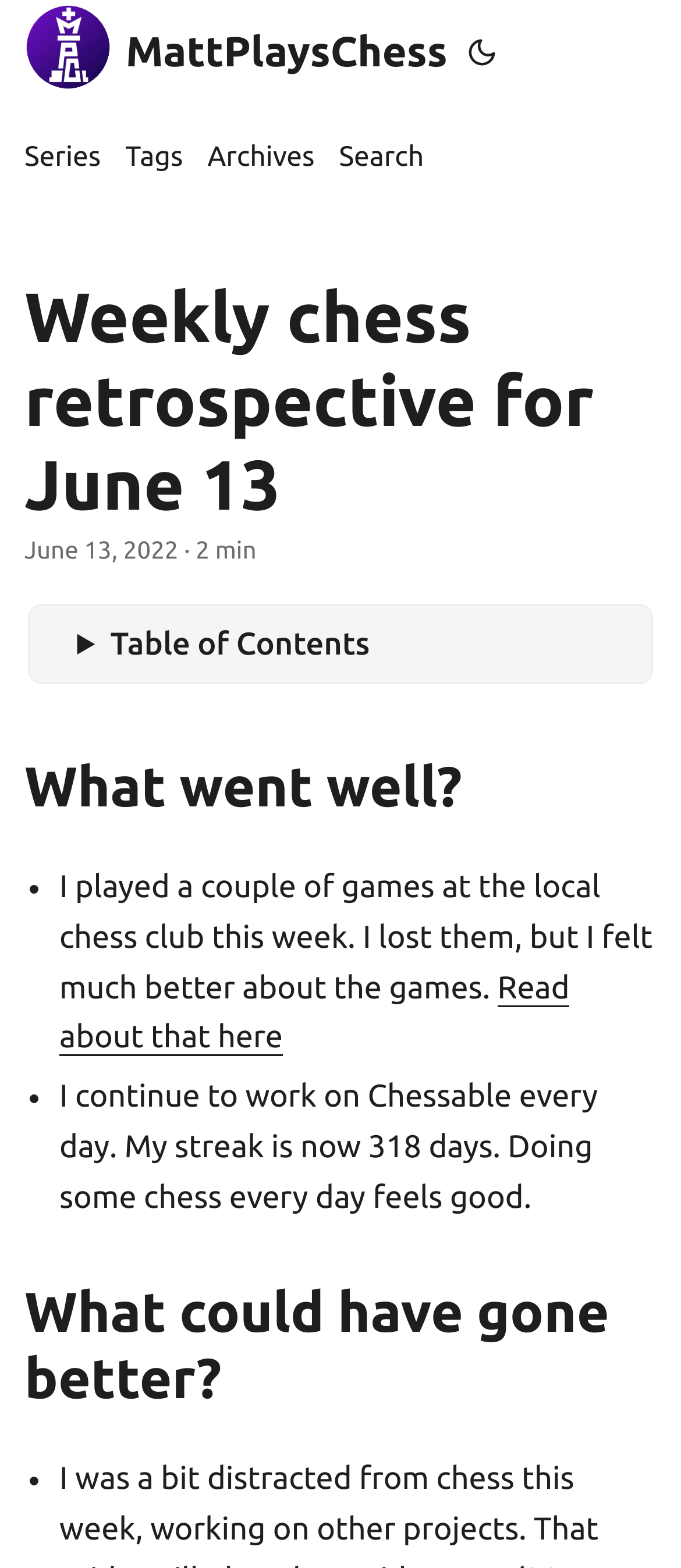What is the author's feeling about the games played at the local chess club?
Please use the image to provide a one-word or short phrase answer.

better